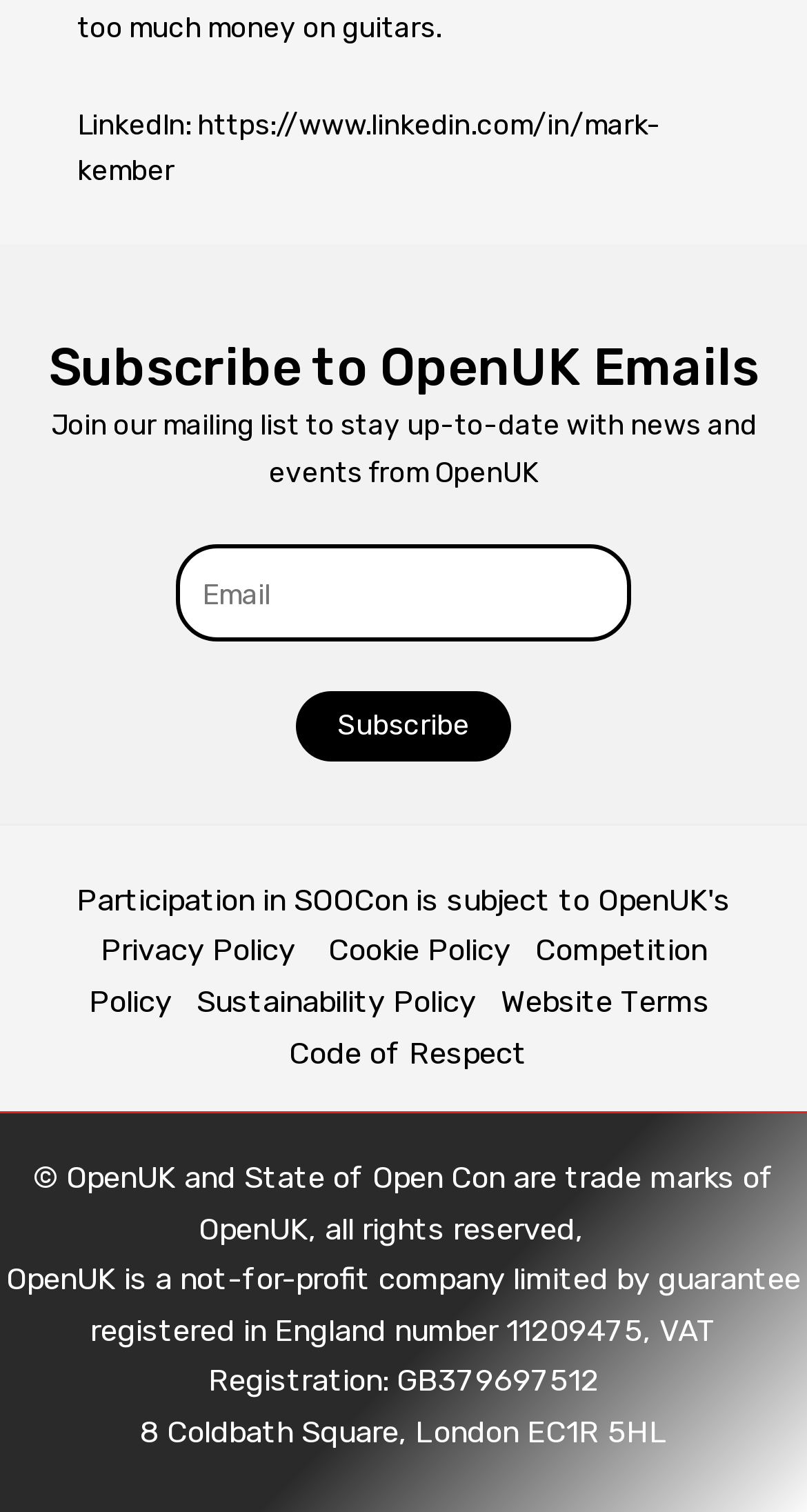Identify the bounding box coordinates of the clickable section necessary to follow the following instruction: "Enter email address to join the mailing list". The coordinates should be presented as four float numbers from 0 to 1, i.e., [left, top, right, bottom].

[0.219, 0.36, 0.781, 0.425]